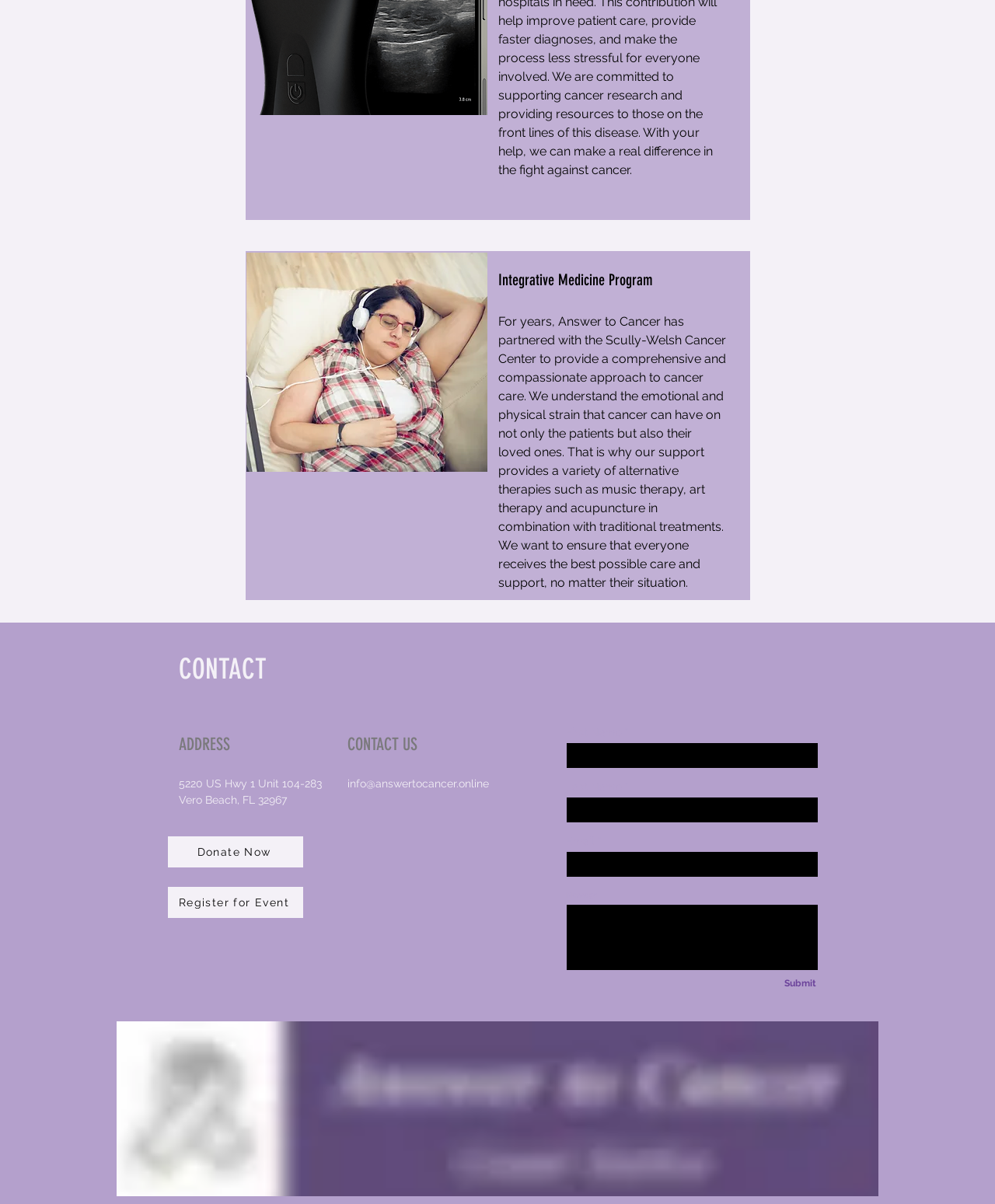What is the purpose of the organization? Please answer the question using a single word or phrase based on the image.

To provide comprehensive and compassionate approach to cancer care